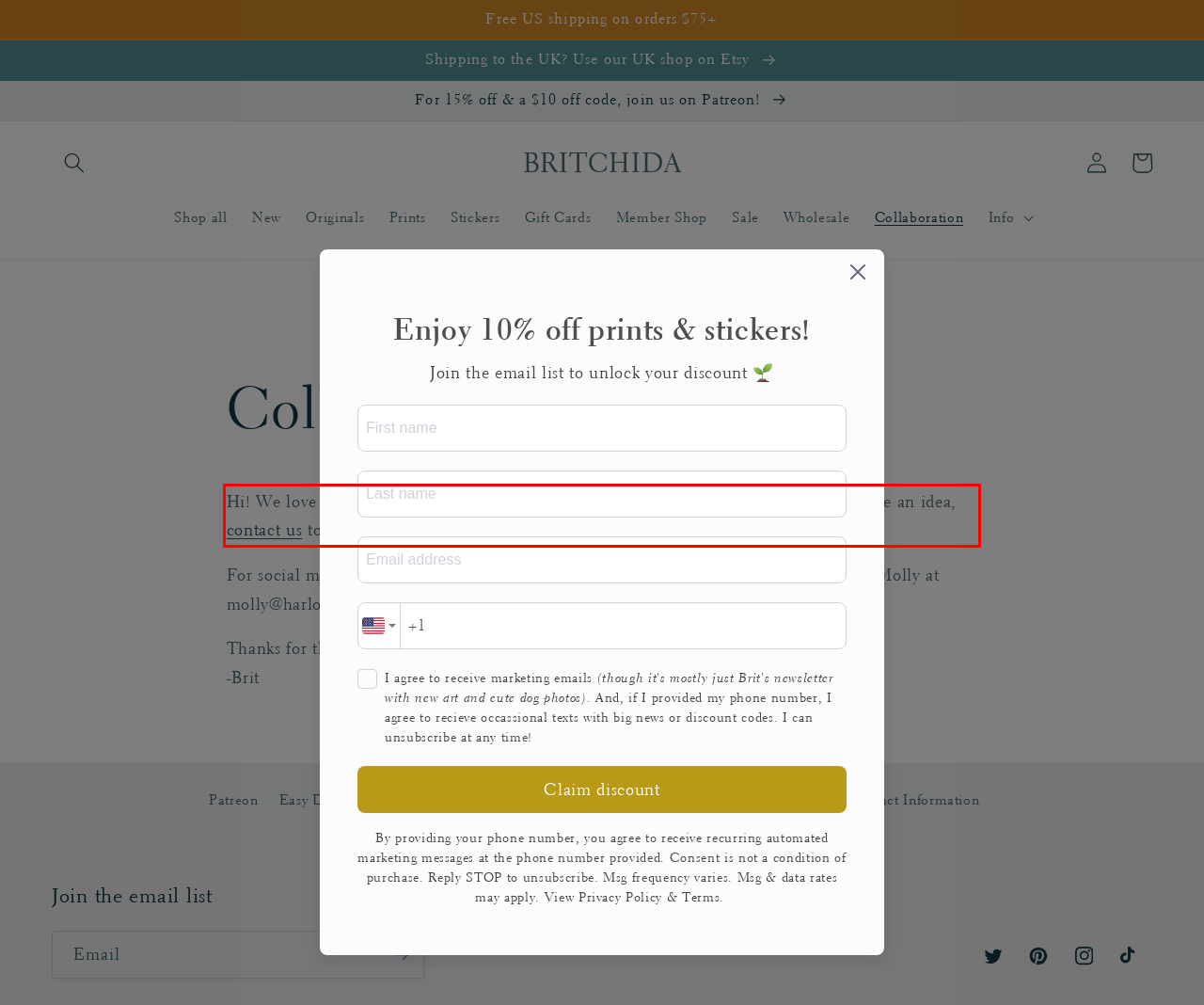Identify the text within the red bounding box on the webpage screenshot and generate the extracted text content.

Hi! We love to work with like-minded brands, organizations and new friends. If you have an idea, contact us to get the ball rolling.